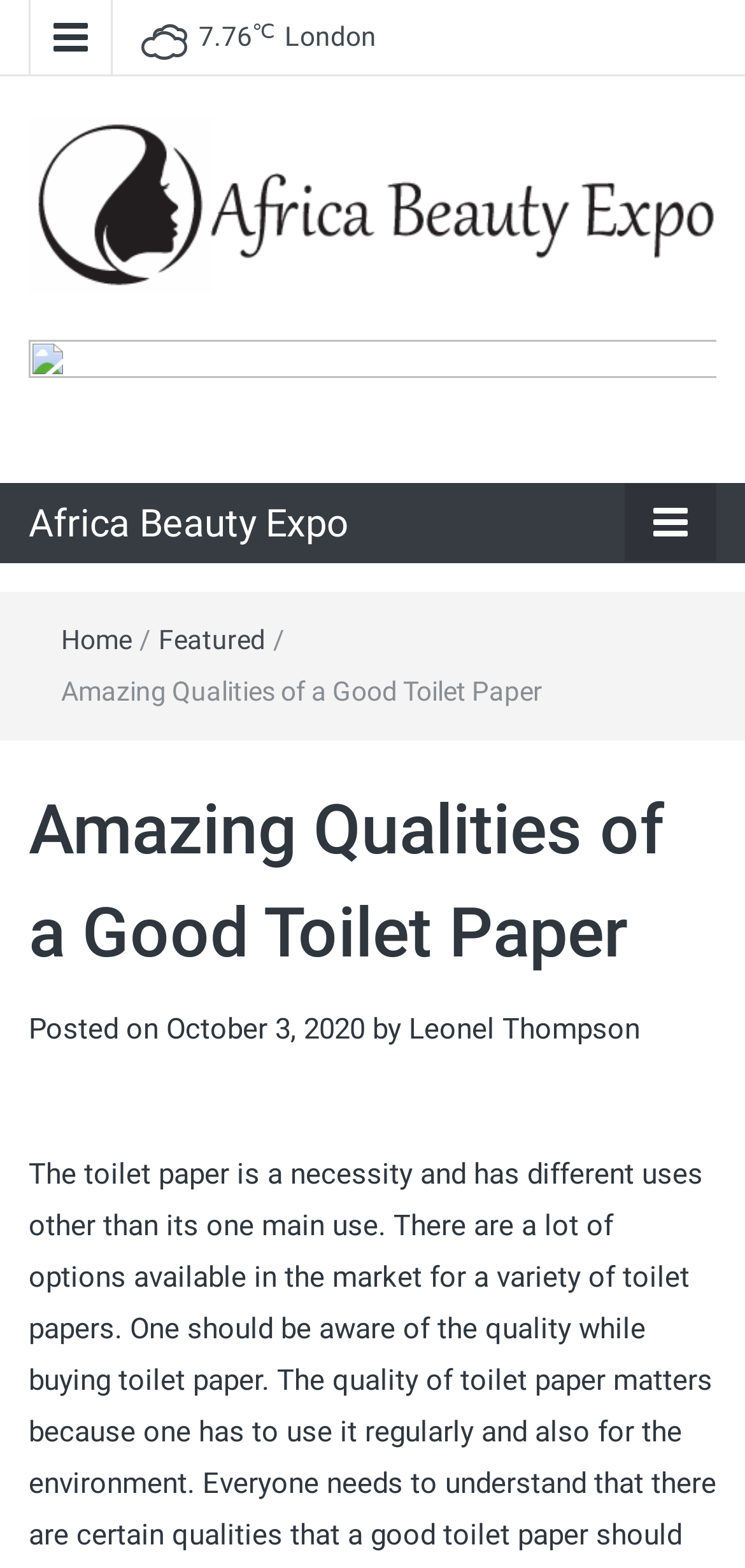Who is the author of the post?
Please interpret the details in the image and answer the question thoroughly.

I found the author of the post which is 'Leonel Thompson' mentioned below the heading 'Amazing Qualities of a Good Toilet Paper'.